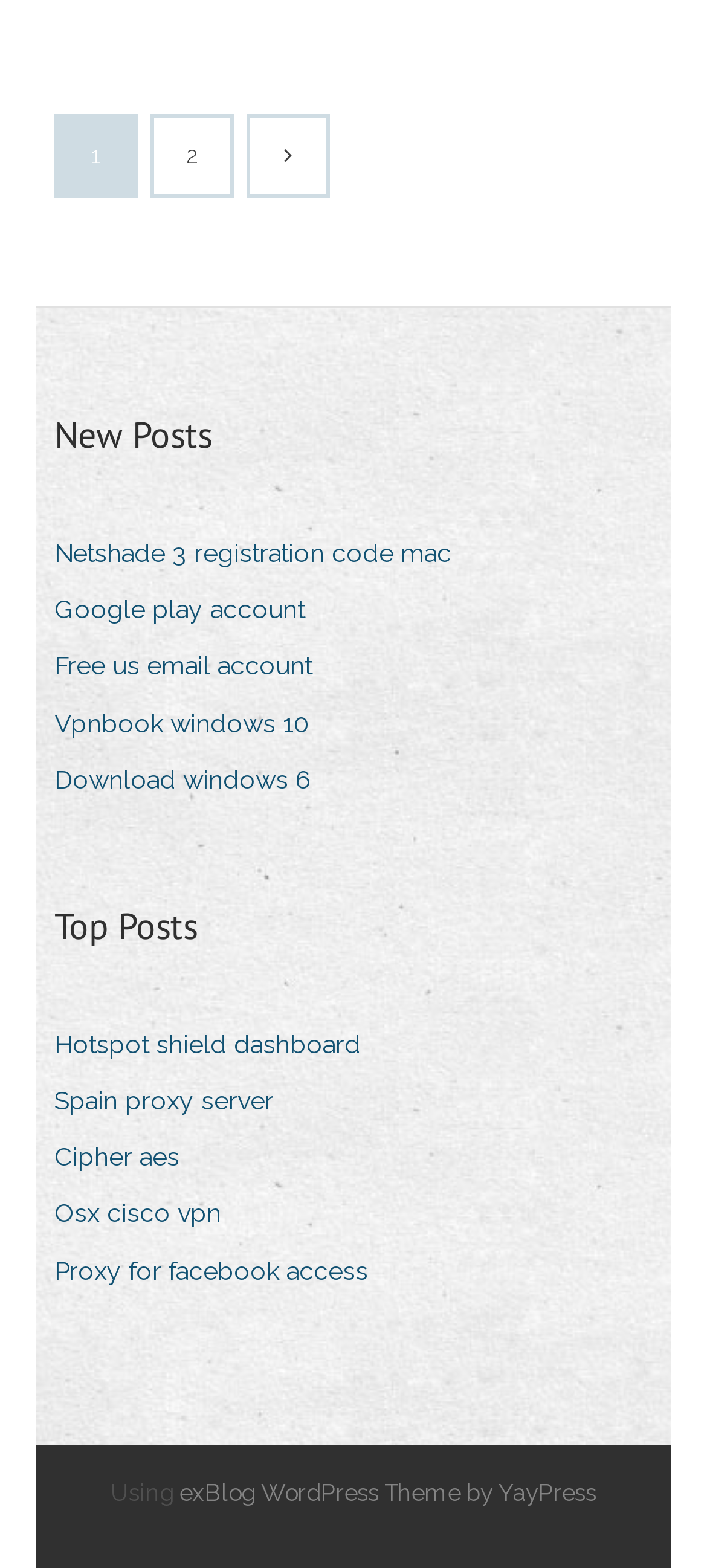Identify the bounding box coordinates for the region to click in order to carry out this instruction: "View new posts". Provide the coordinates using four float numbers between 0 and 1, formatted as [left, top, right, bottom].

[0.077, 0.26, 0.923, 0.515]